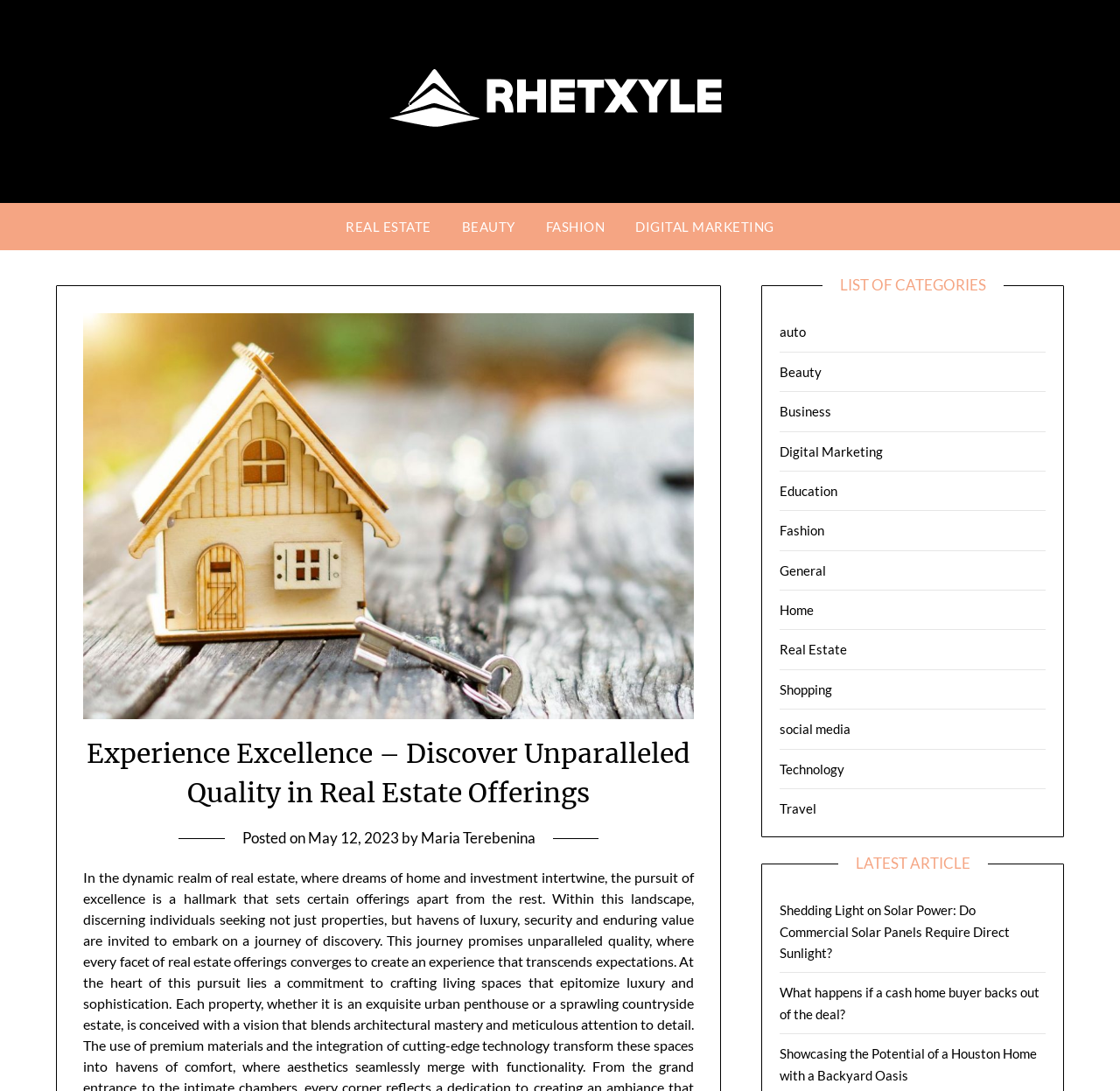Can you specify the bounding box coordinates for the region that should be clicked to fulfill this instruction: "Click on REAL ESTATE".

[0.296, 0.186, 0.397, 0.23]